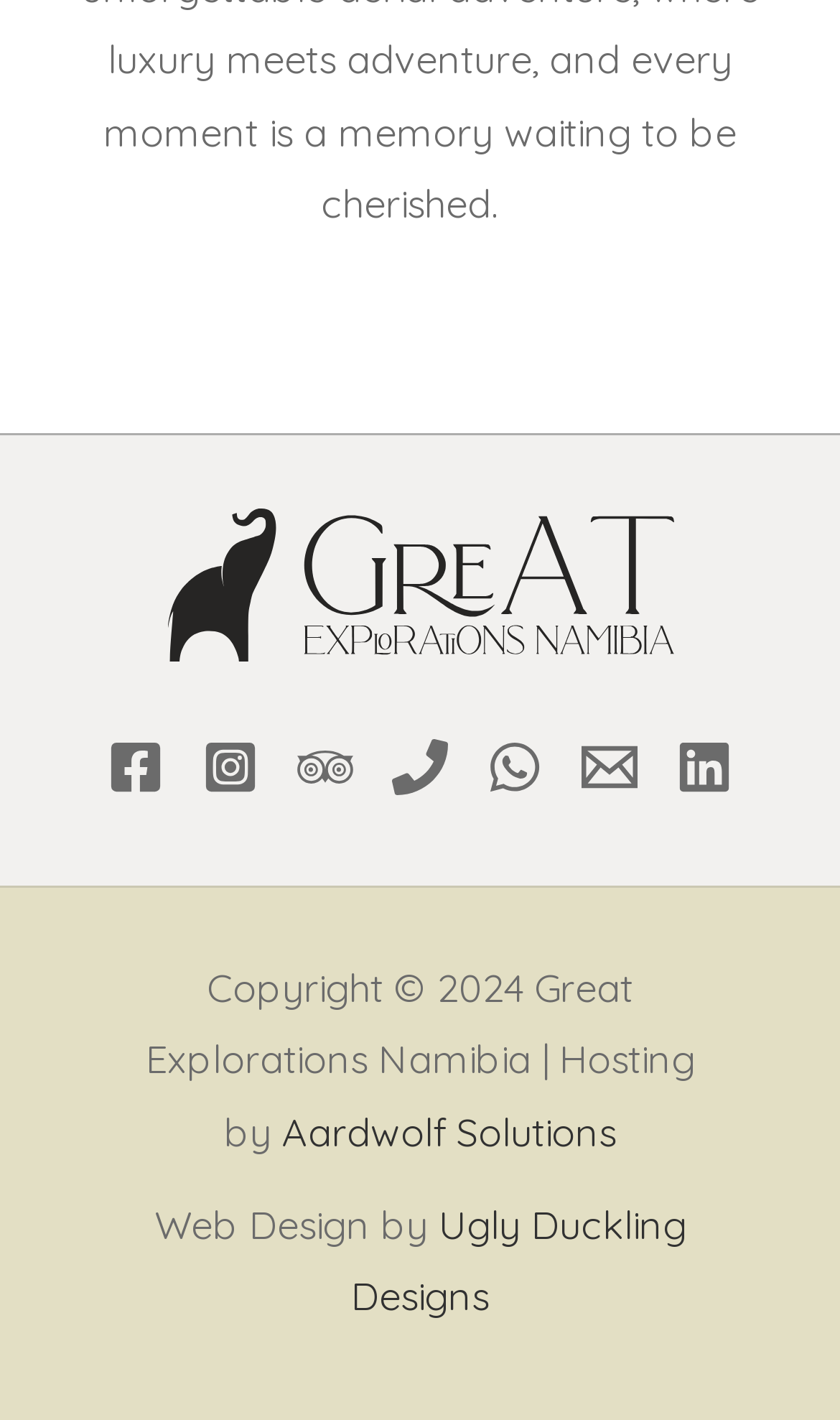What is the hosting company mentioned in the copyright section?
Using the image, elaborate on the answer with as much detail as possible.

I looked at the copyright section and found the hosting company 'Aardwolf Solutions' mentioned along with the company name and year.